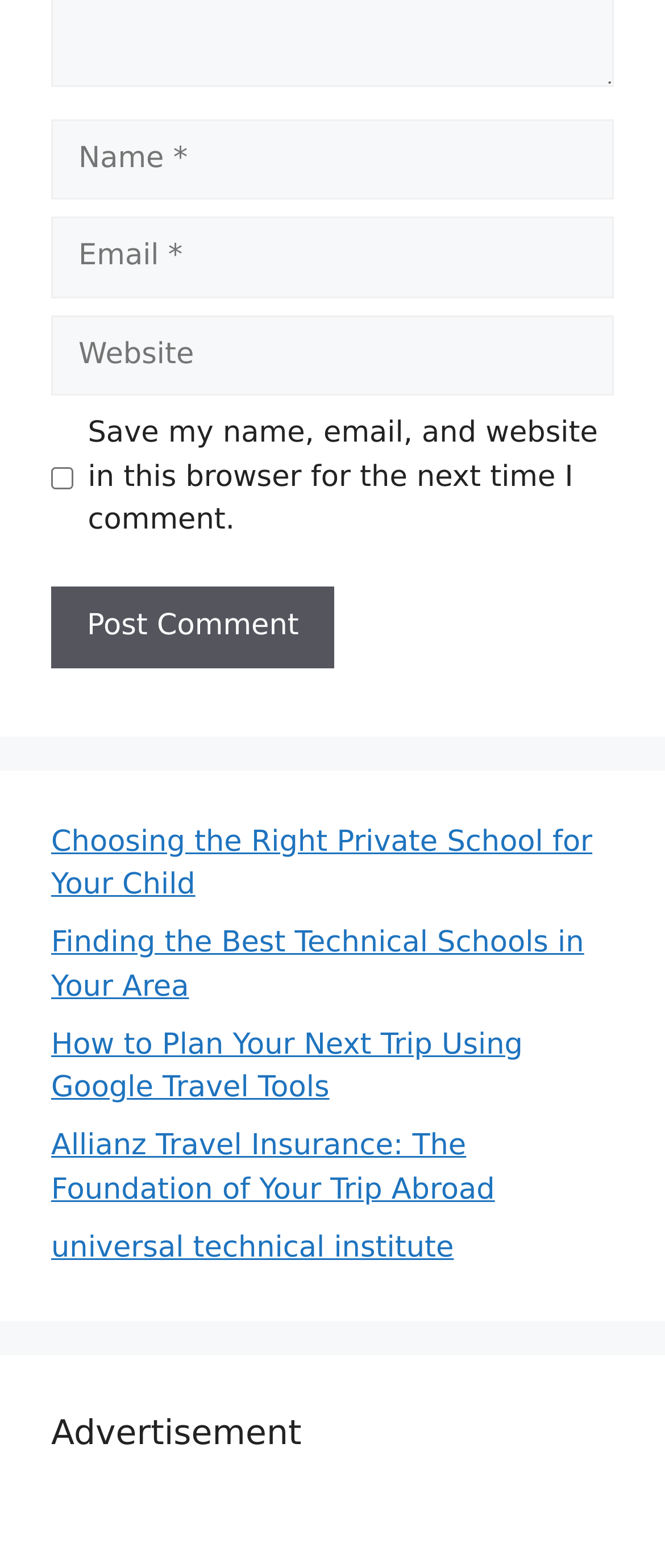Locate the bounding box coordinates for the element described below: "name="submit" value="Post Comment"". The coordinates must be four float values between 0 and 1, formatted as [left, top, right, bottom].

[0.077, 0.374, 0.503, 0.426]